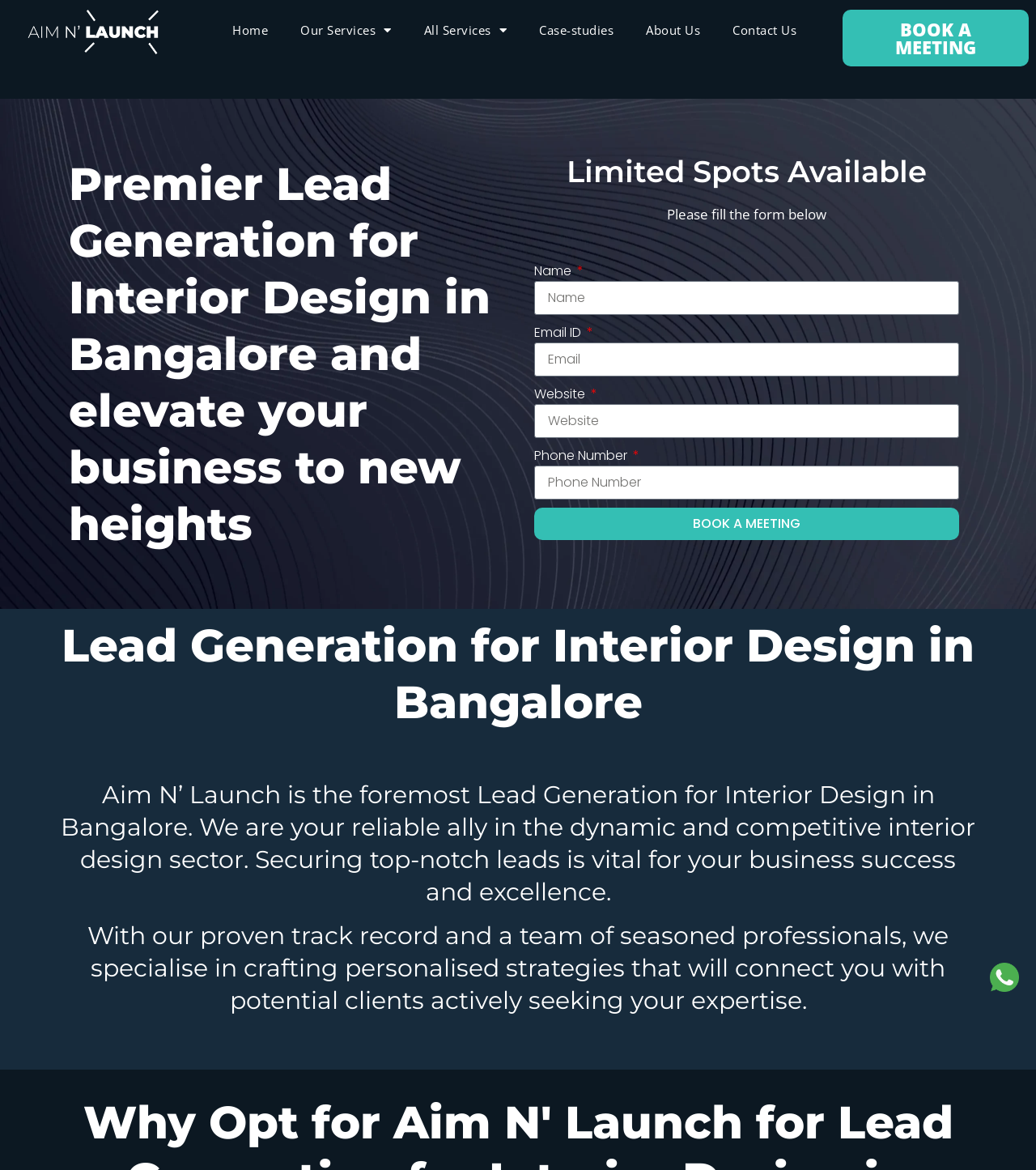What is required to book a meeting?
Respond with a short answer, either a single word or a phrase, based on the image.

Name, Email ID, Website, Phone Number